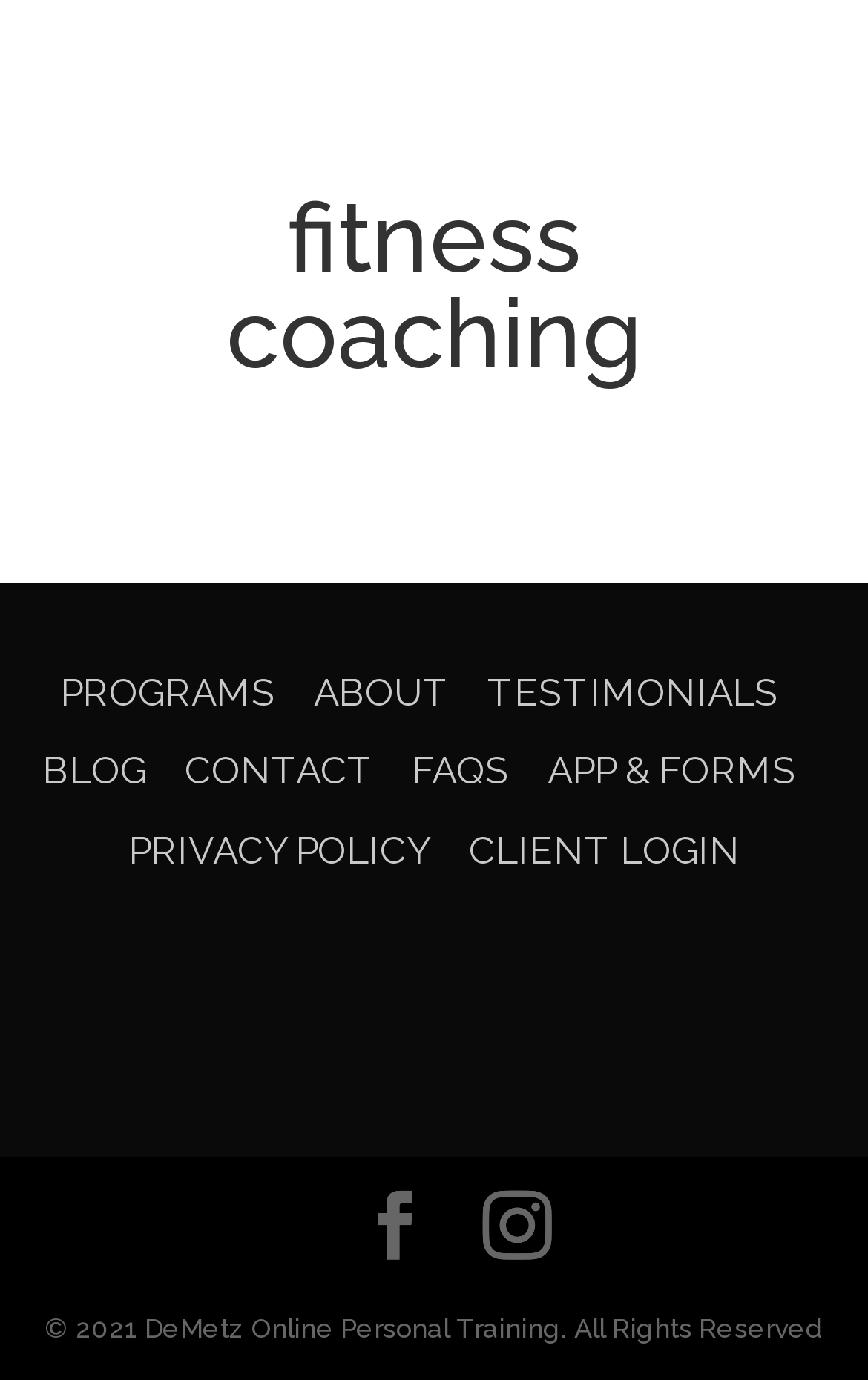Determine the bounding box for the UI element that matches this description: "Privacy Policy".

[0.147, 0.6, 0.496, 0.632]